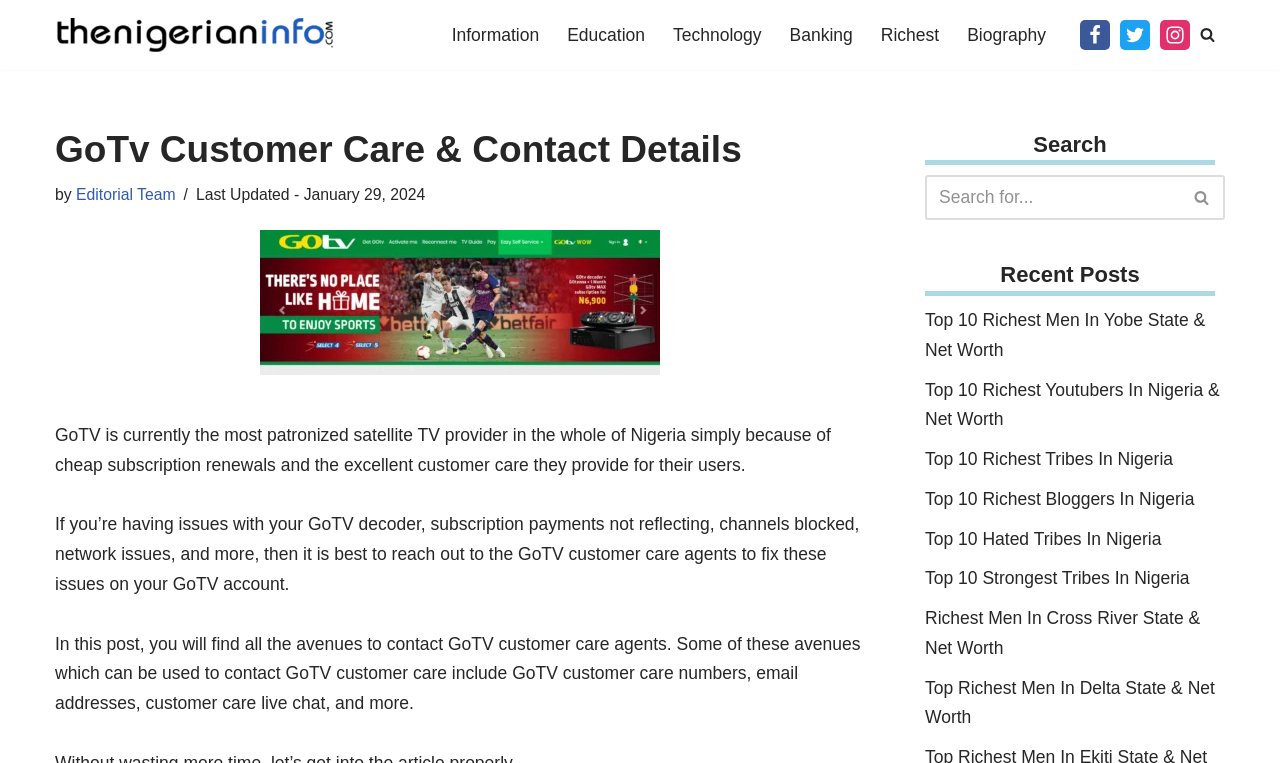Answer this question using a single word or a brief phrase:
How many recent posts are listed?

8